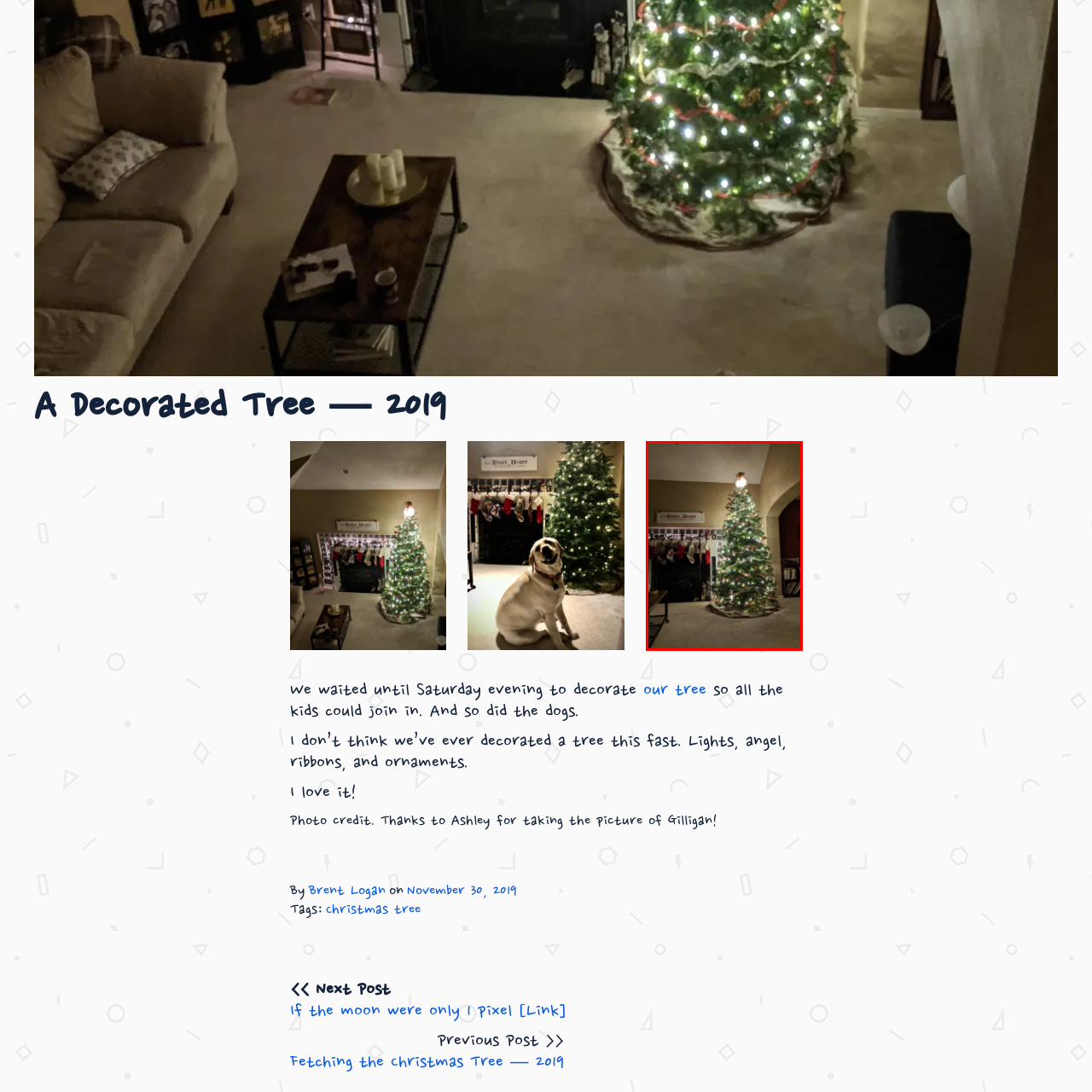What is hanging from the fireplace?
Look closely at the image marked with a red bounding box and answer the question with as much detail as possible, drawing from the image.

Hanging from the fireplace is a string of festive stockings, which is a traditional holiday decoration and adds to the cozy and inviting atmosphere of the living room.